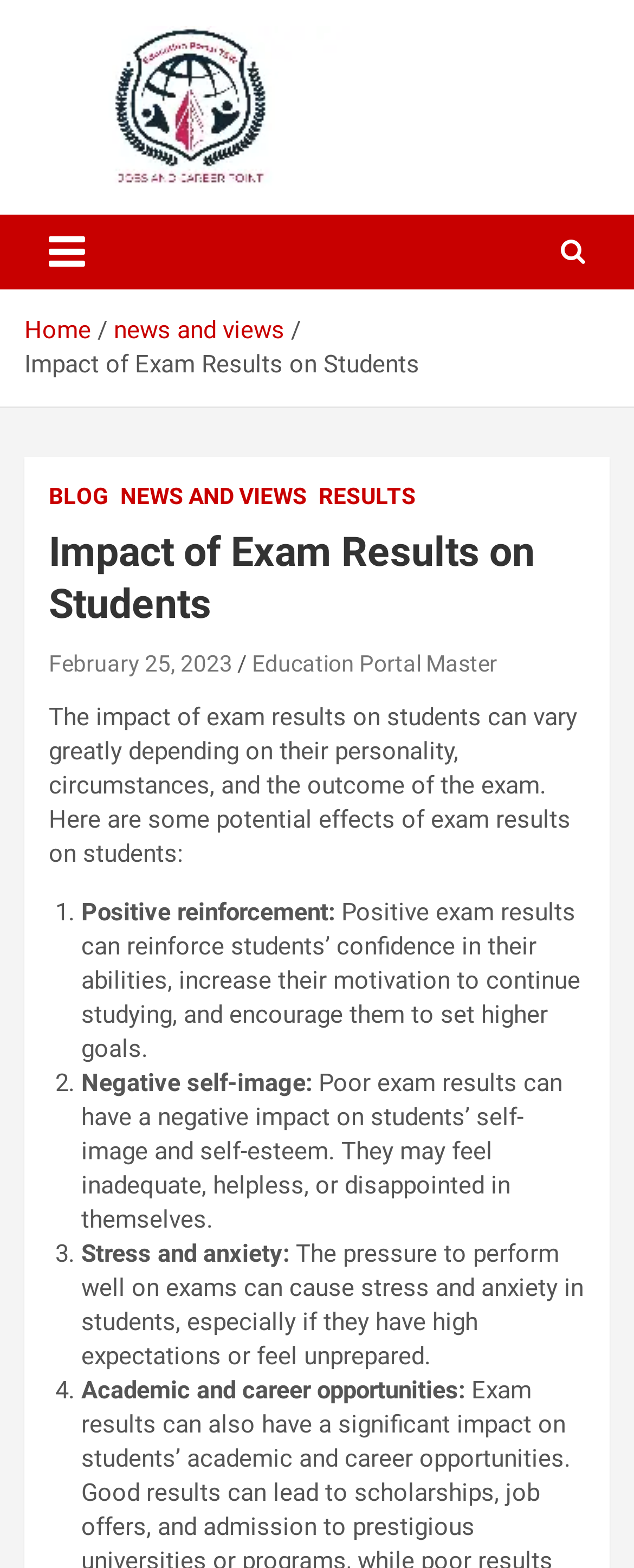What is the impact of exam results on students?
Based on the visual details in the image, please answer the question thoroughly.

The impact of exam results on students can vary greatly depending on their personality, circumstances, and the outcome of the exam, as stated in the webpage content.